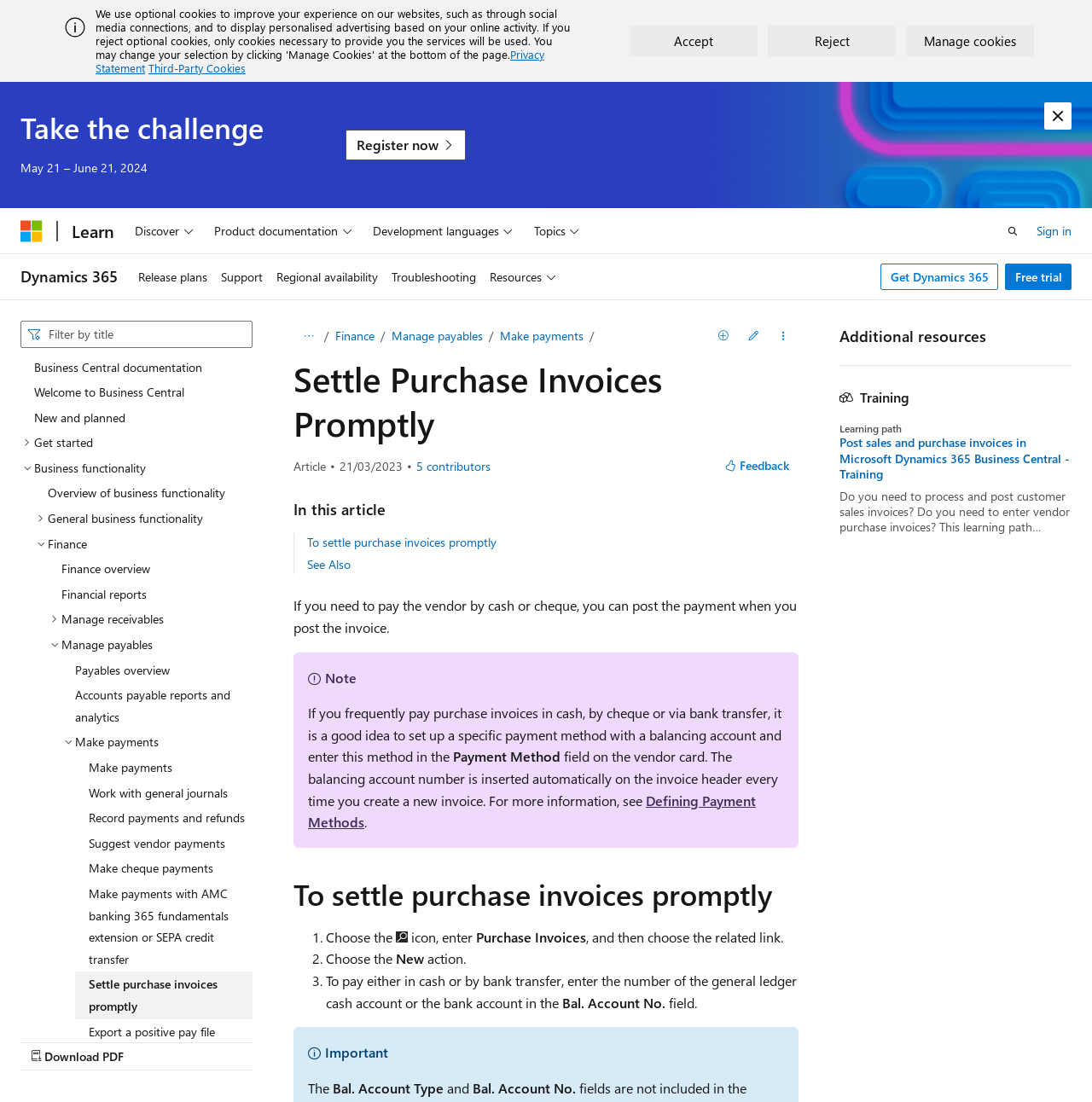Please find the bounding box coordinates of the element that you should click to achieve the following instruction: "View all contributors". The coordinates should be presented as four float numbers between 0 and 1: [left, top, right, bottom].

[0.381, 0.417, 0.449, 0.429]